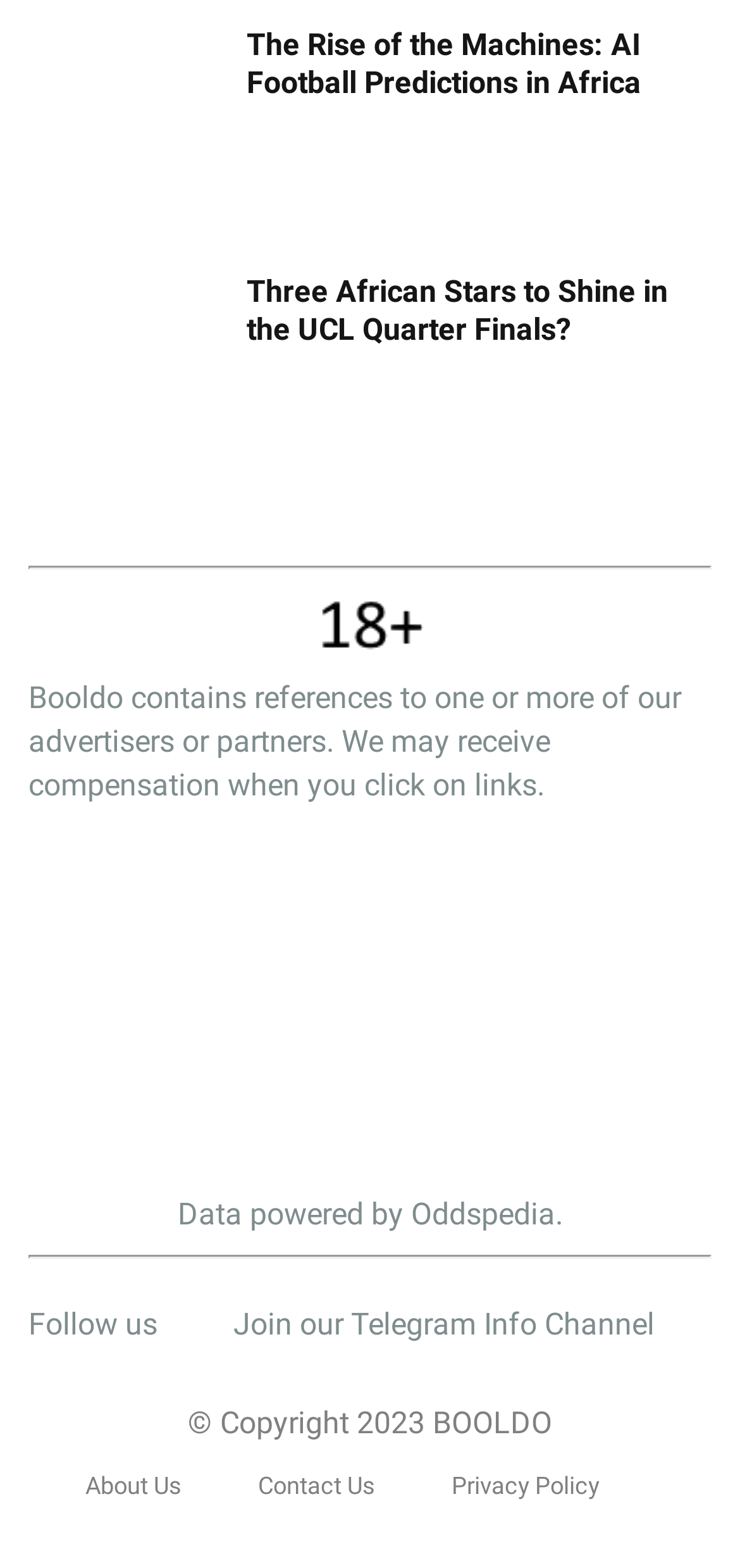How many social media links are there on the webpage?
Refer to the screenshot and respond with a concise word or phrase.

2